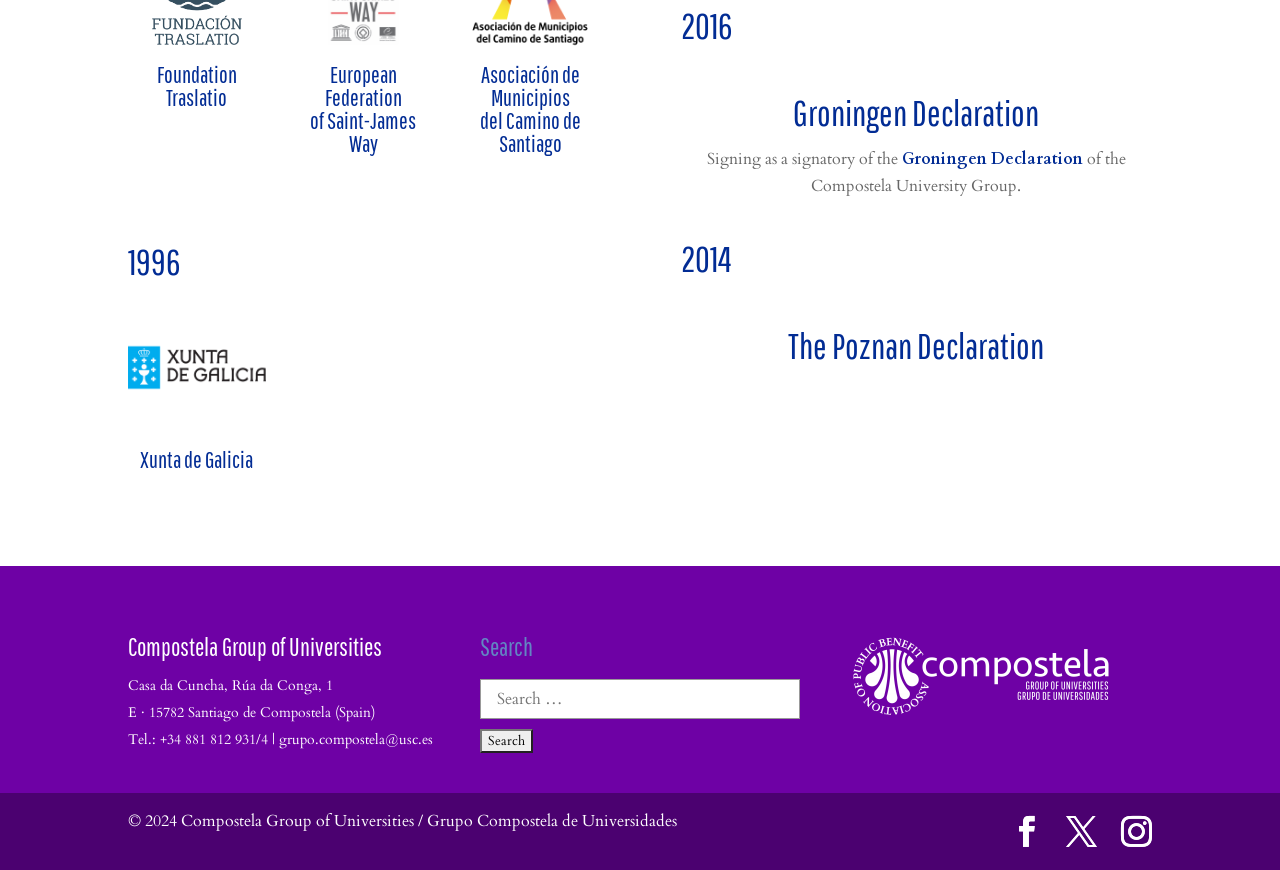Please answer the following question using a single word or phrase: 
What is the year of the Poznan Declaration?

2014